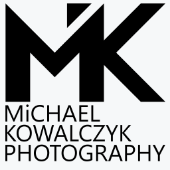Detail all significant aspects of the image you see.

The image features the logo of Michael Kowalczyk Photography, prominently displaying the initials "MK" in a stylized design. Below the initials, the full name "Michael Kowalczyk Photography" is elegantly scripted, emphasizing the brand's identity. The logo's clean lines and modern aesthetic reflect the professional nature of the photography services offered. Michael Kowalczyk is known for his work that captures unique photographic encounters, and this logo serves as a visual representation of his artistic vision and dedication.